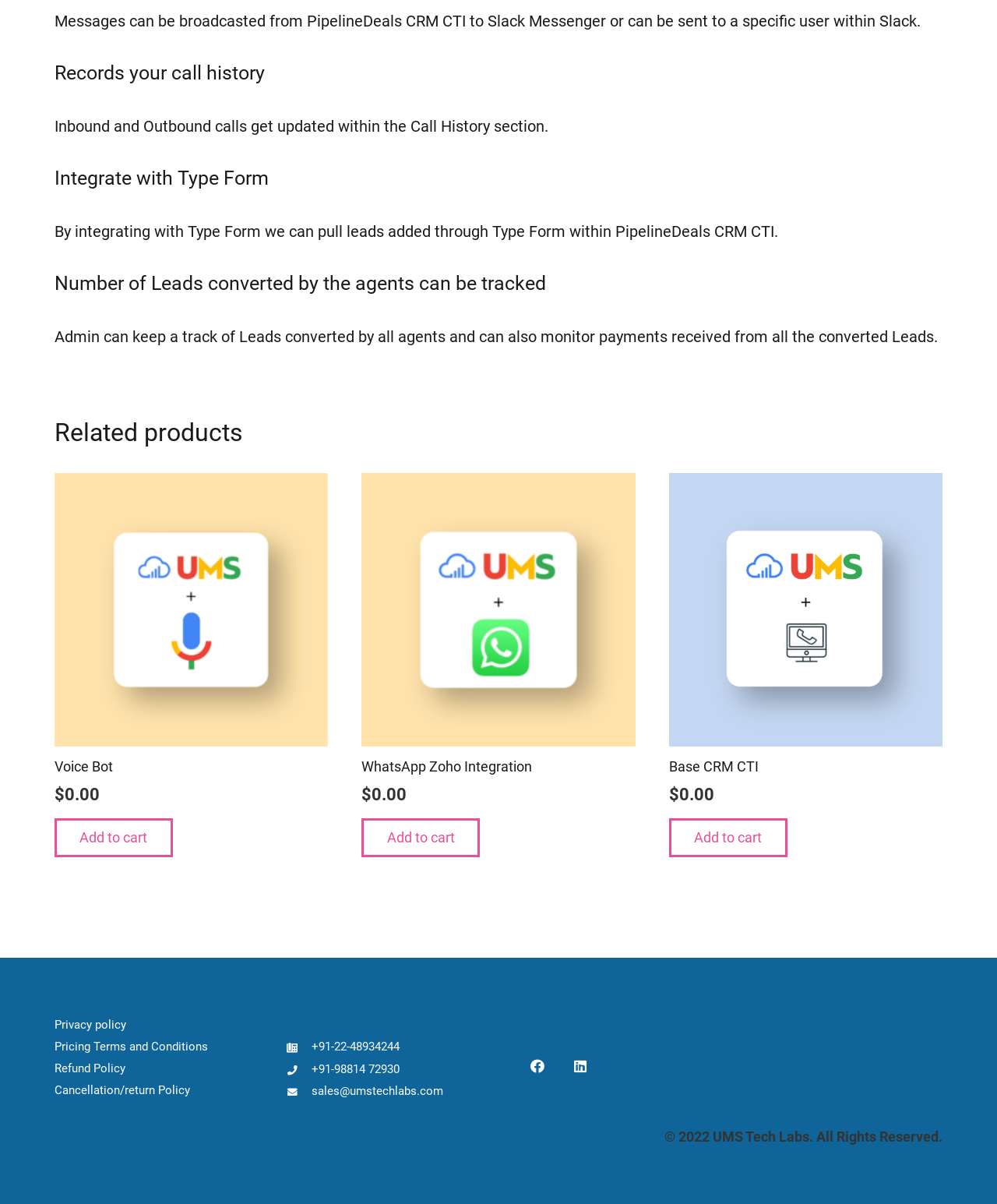Locate the bounding box coordinates of the area that needs to be clicked to fulfill the following instruction: "View related products". The coordinates should be in the format of four float numbers between 0 and 1, namely [left, top, right, bottom].

[0.055, 0.347, 0.945, 0.372]